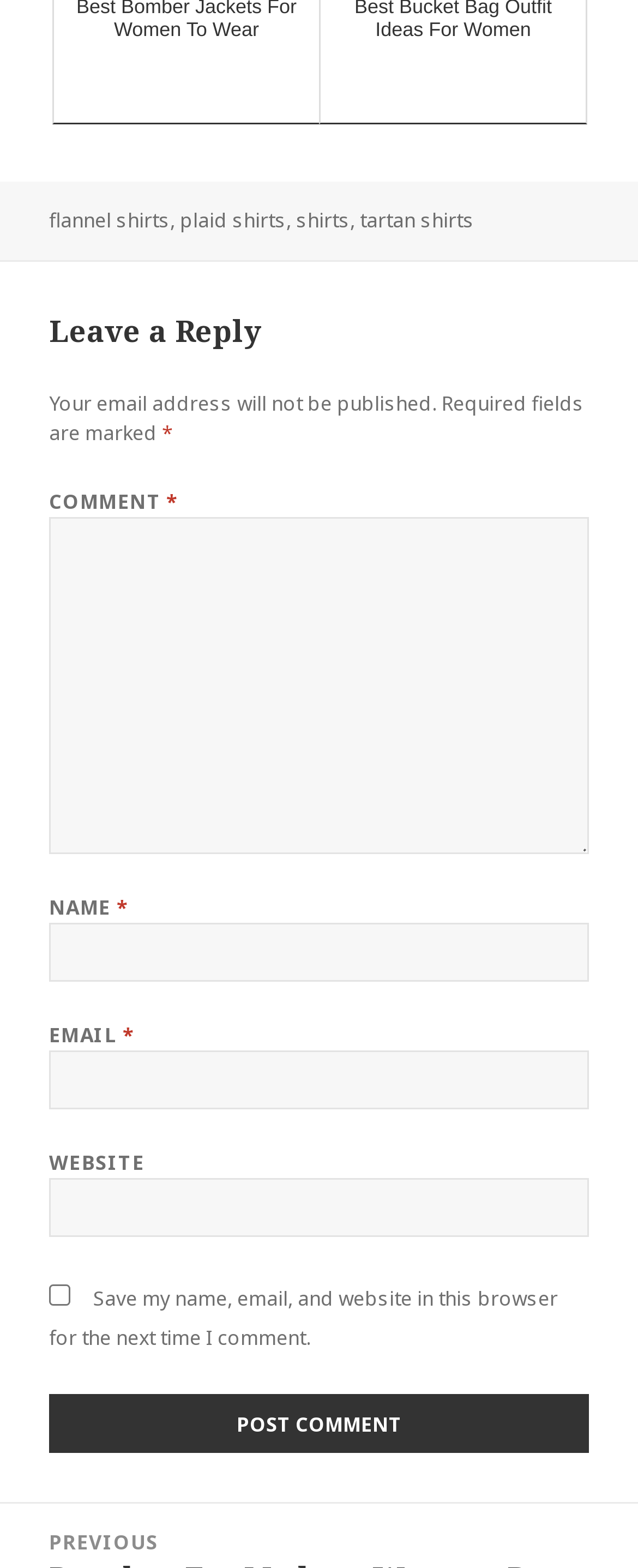Please indicate the bounding box coordinates for the clickable area to complete the following task: "click on the 'tartan shirts' link". The coordinates should be specified as four float numbers between 0 and 1, i.e., [left, top, right, bottom].

[0.564, 0.132, 0.744, 0.15]